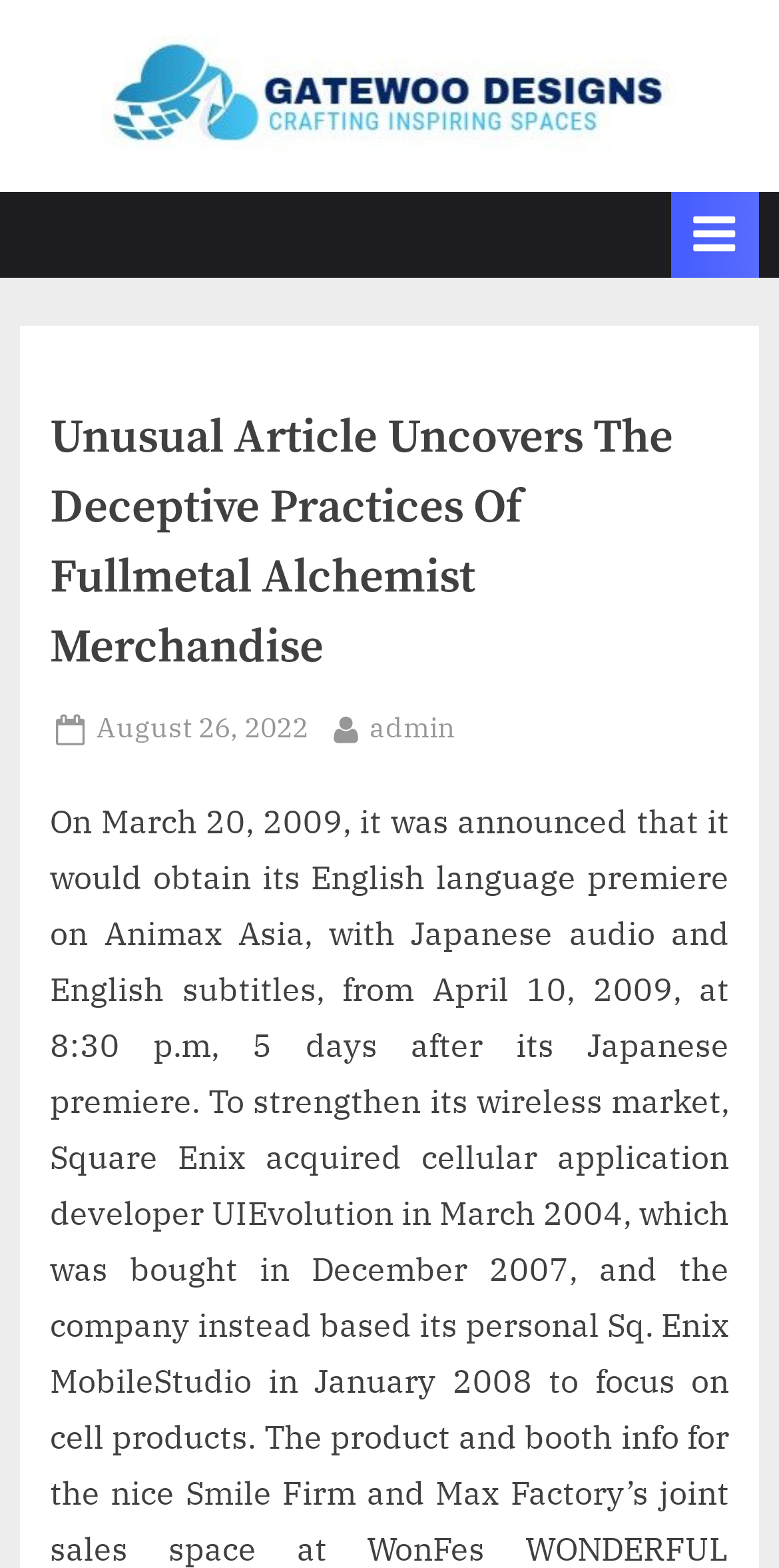Identify the coordinates of the bounding box for the element described below: "placeholder="Search from over 579 guides"". Return the coordinates as four float numbers between 0 and 1: [left, top, right, bottom].

None